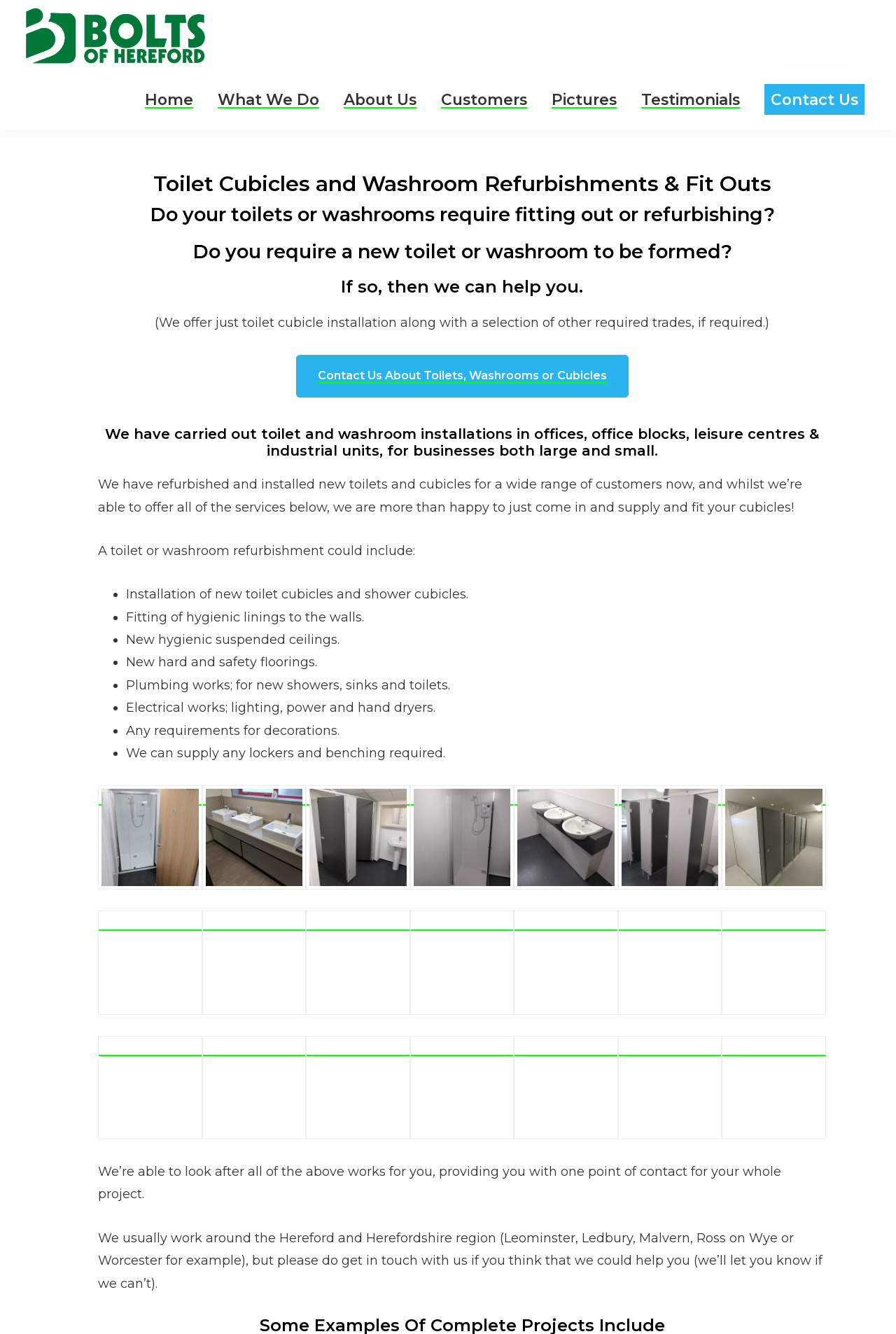Determine the bounding box coordinates of the section to be clicked to follow the instruction: "Click on the 'Home' link". The coordinates should be given as four float numbers between 0 and 1, formatted as [left, top, right, bottom].

[0.162, 0.069, 0.216, 0.082]